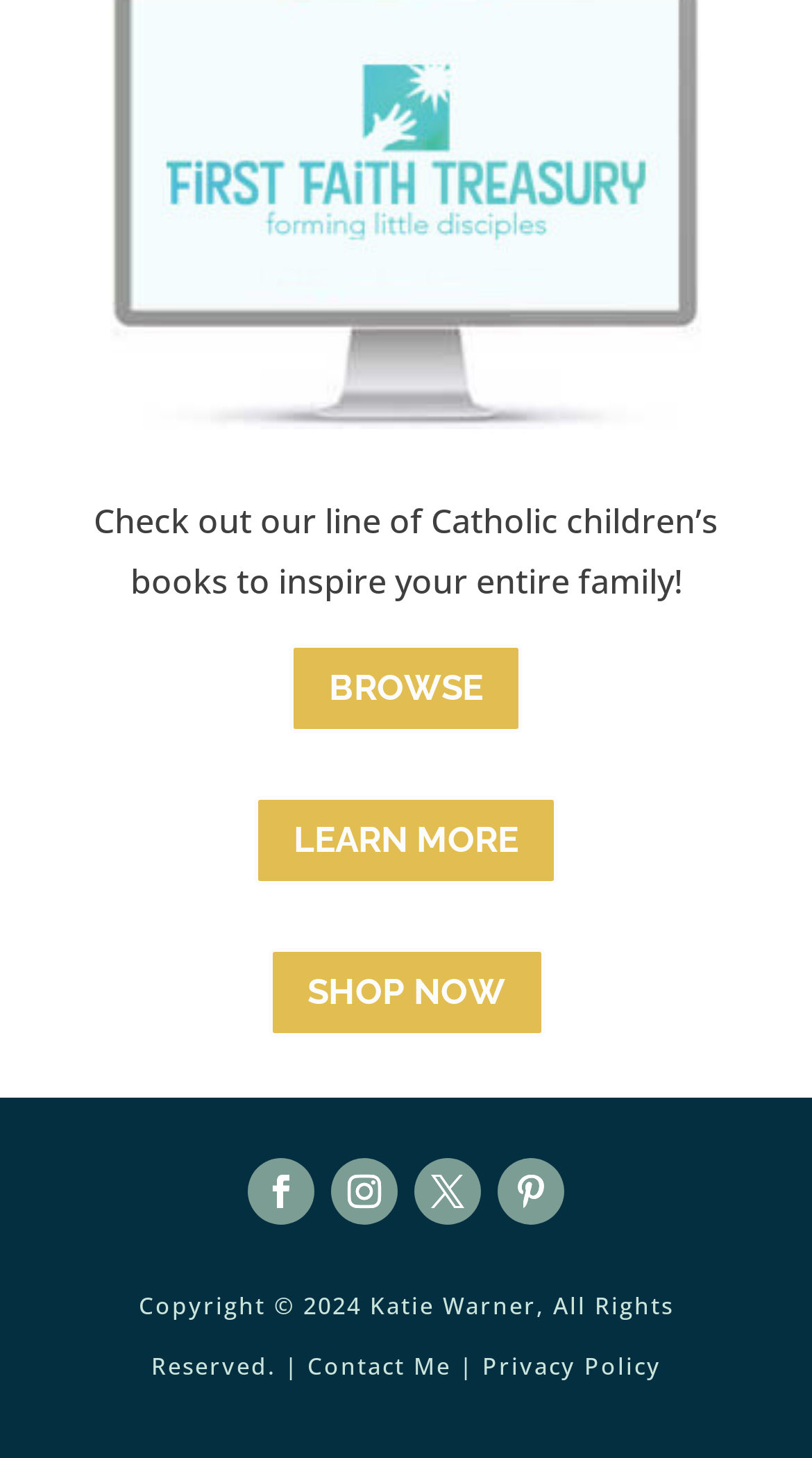Determine the bounding box coordinates of the region to click in order to accomplish the following instruction: "Browse Catholic children's books". Provide the coordinates as four float numbers between 0 and 1, specifically [left, top, right, bottom].

[0.356, 0.442, 0.644, 0.503]